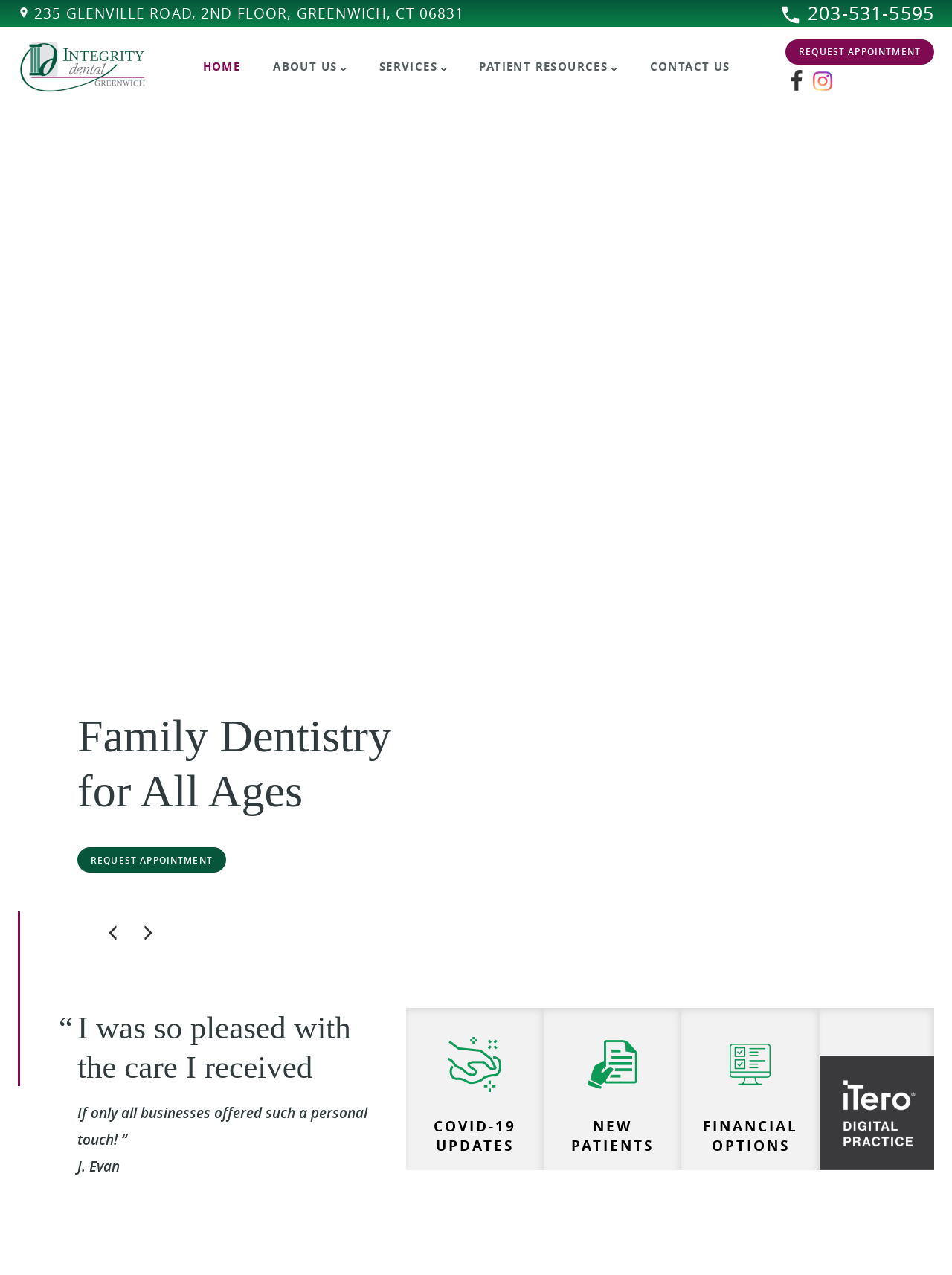Determine the bounding box coordinates in the format (top-left x, top-left y, bottom-right x, bottom-right y). Ensure all values are floating point numbers between 0 and 1. Identify the bounding box of the UI element described by: parent_node: HOMEABOUT USSERVICESPATIENT RESOURCESCONTACT US

[0.019, 0.031, 0.155, 0.074]